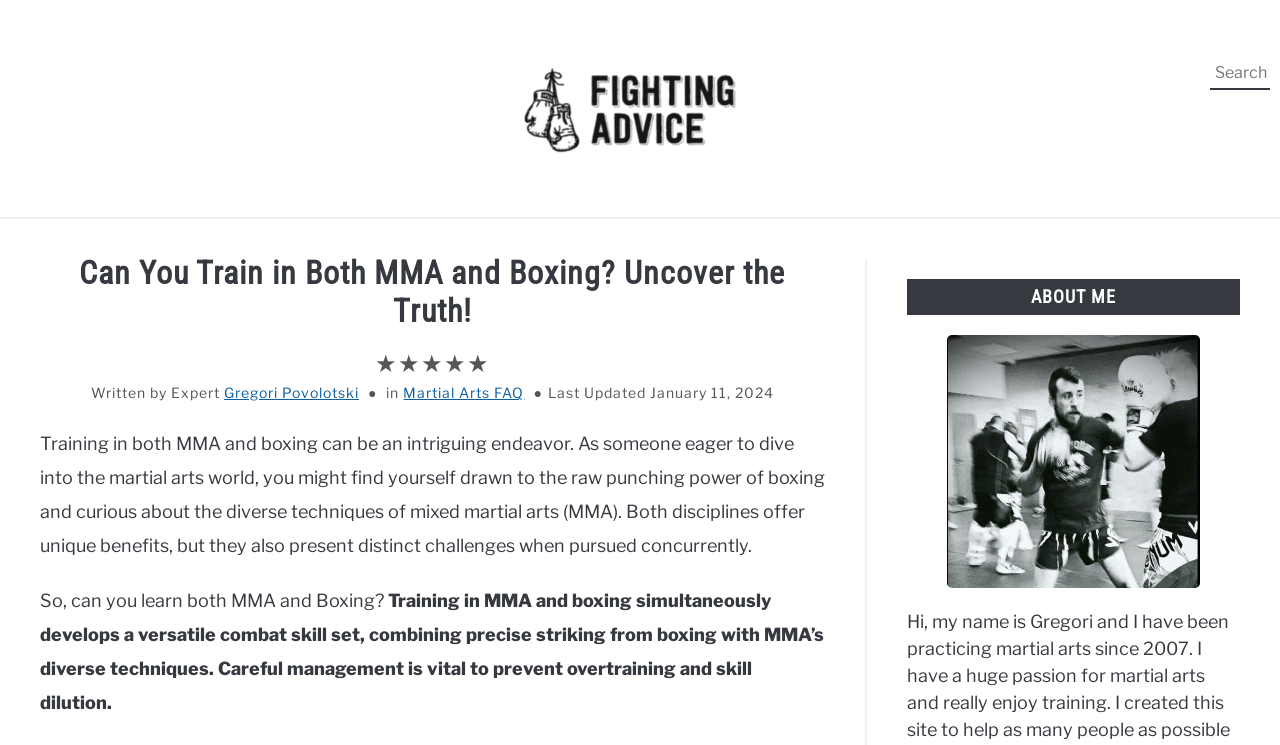What is the main topic of this webpage?
Analyze the image and deliver a detailed answer to the question.

The webpage is focused on discussing the possibility of training in both MMA and Boxing, and the benefits and challenges that come with it. The content of the webpage revolves around this central theme, making MMA and Boxing the main topic.